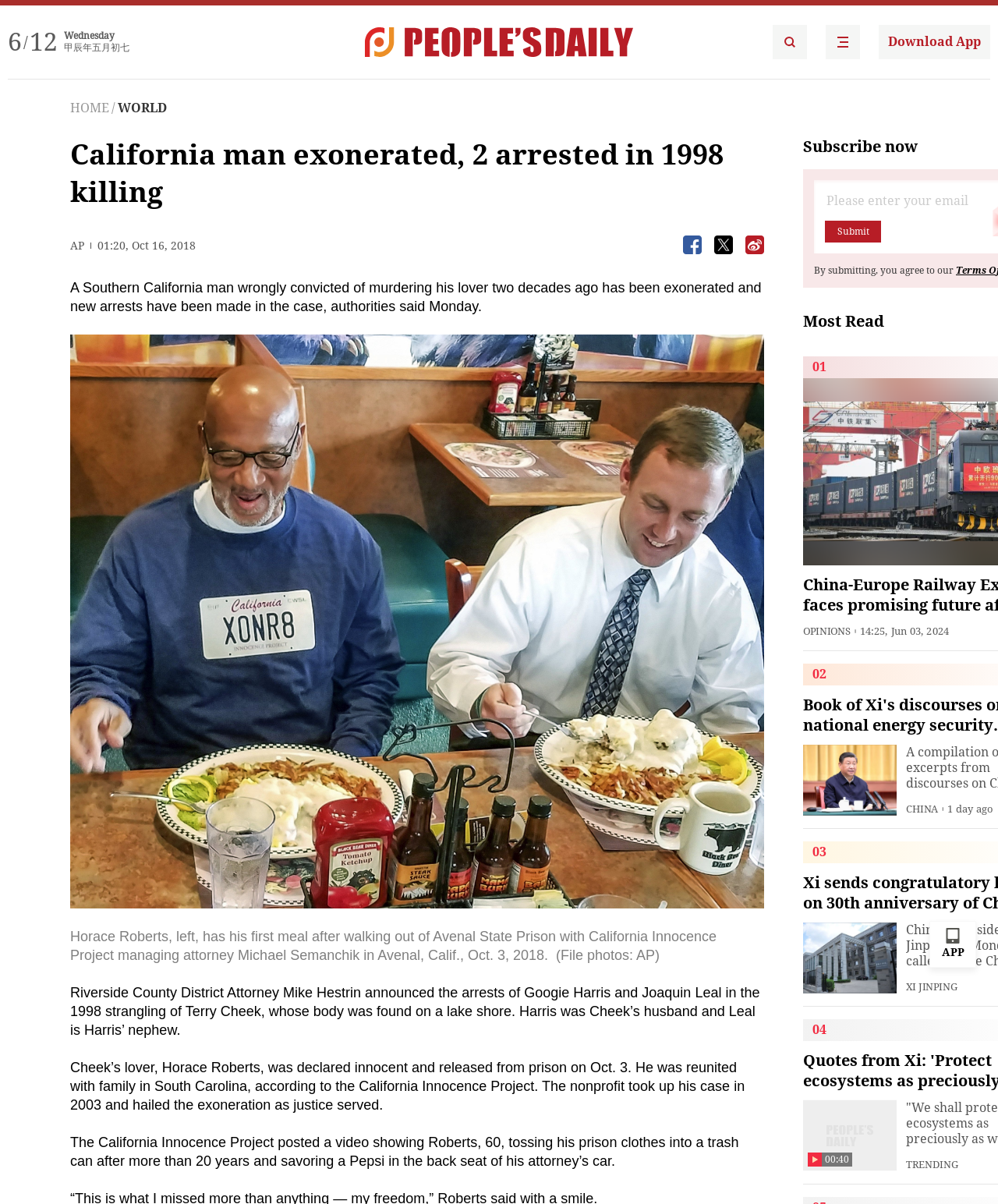Based on the element description: "People's Daily", identify the UI element and provide its bounding box coordinates. Use four float numbers between 0 and 1, [left, top, right, bottom].

[0.366, 0.023, 0.634, 0.047]